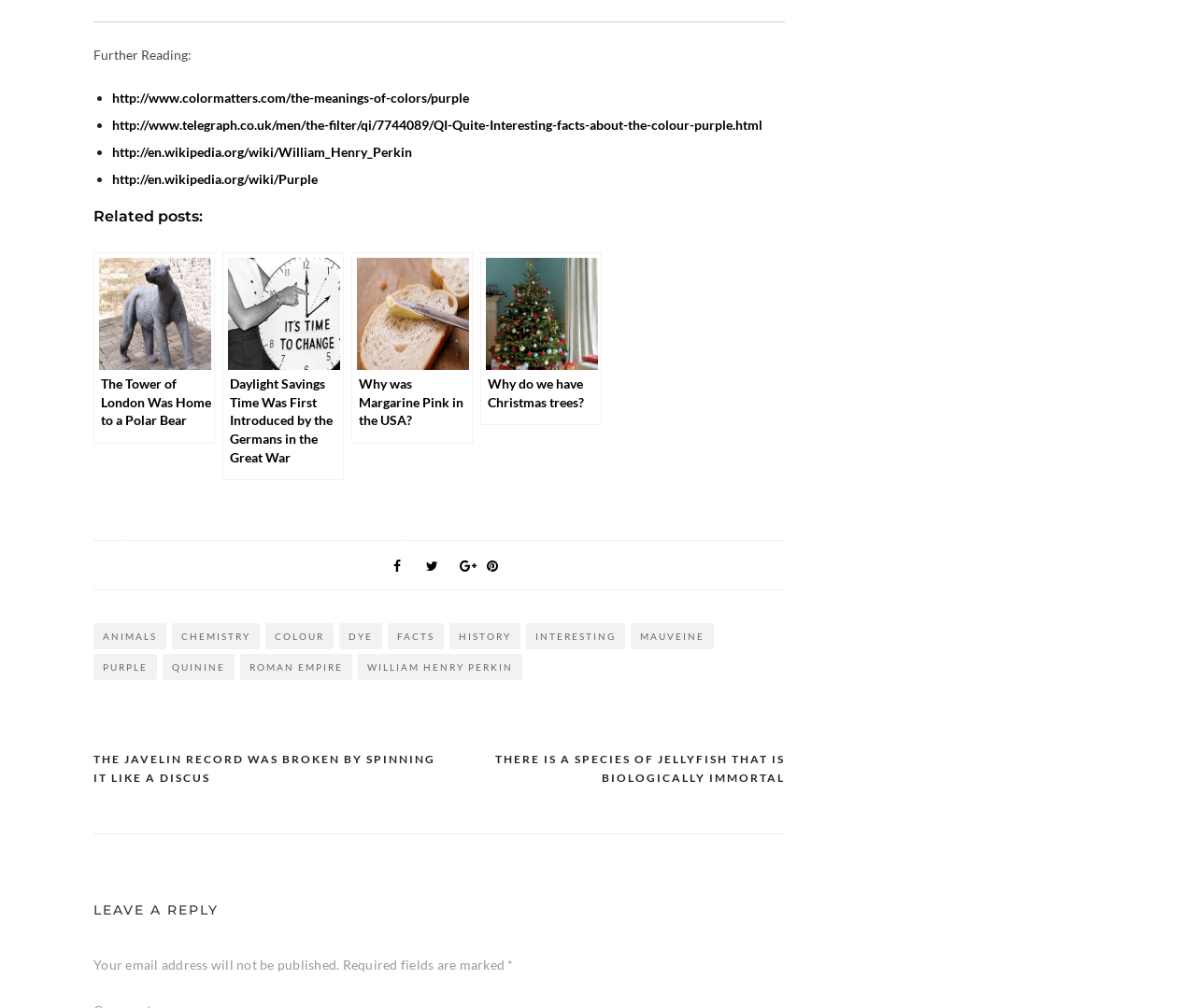What is the title of the section above the links?
Using the image, respond with a single word or phrase.

Further Reading